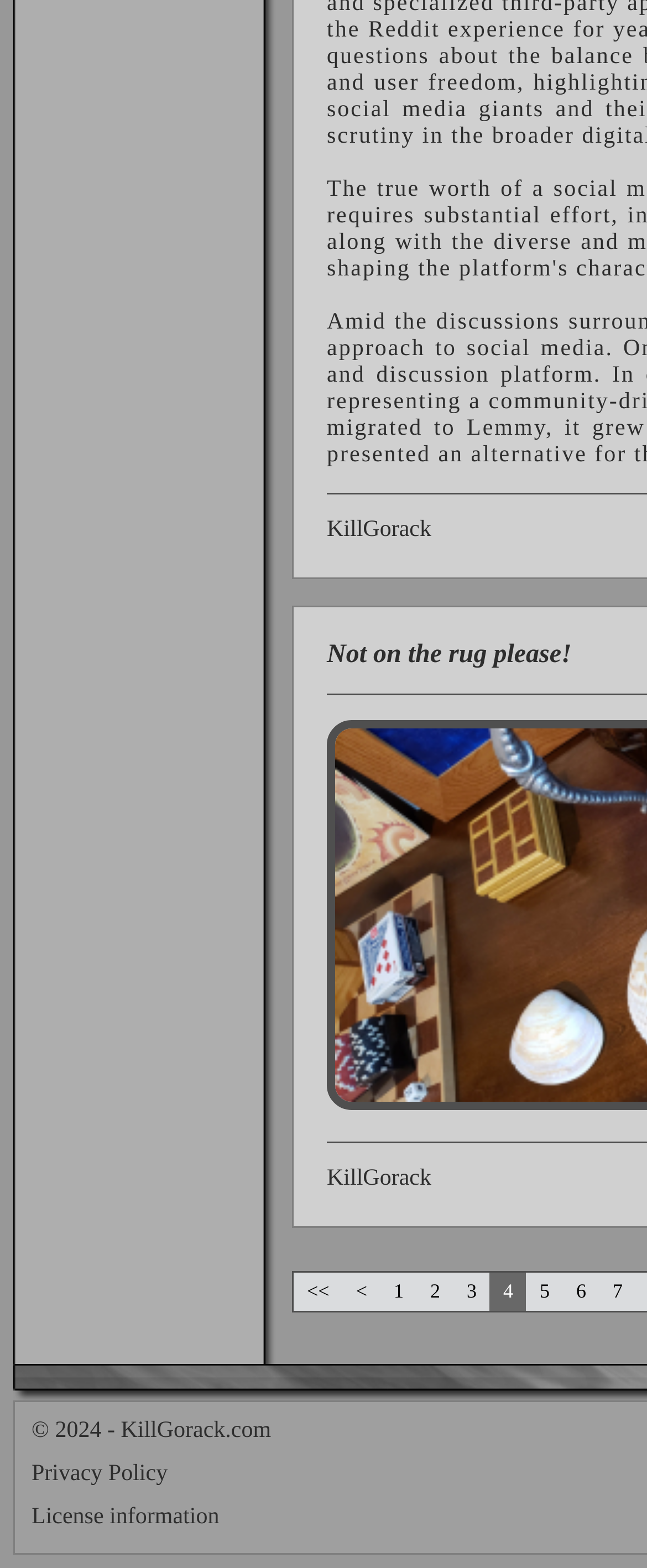Please specify the bounding box coordinates for the clickable region that will help you carry out the instruction: "go to page 3".

[0.701, 0.811, 0.757, 0.836]